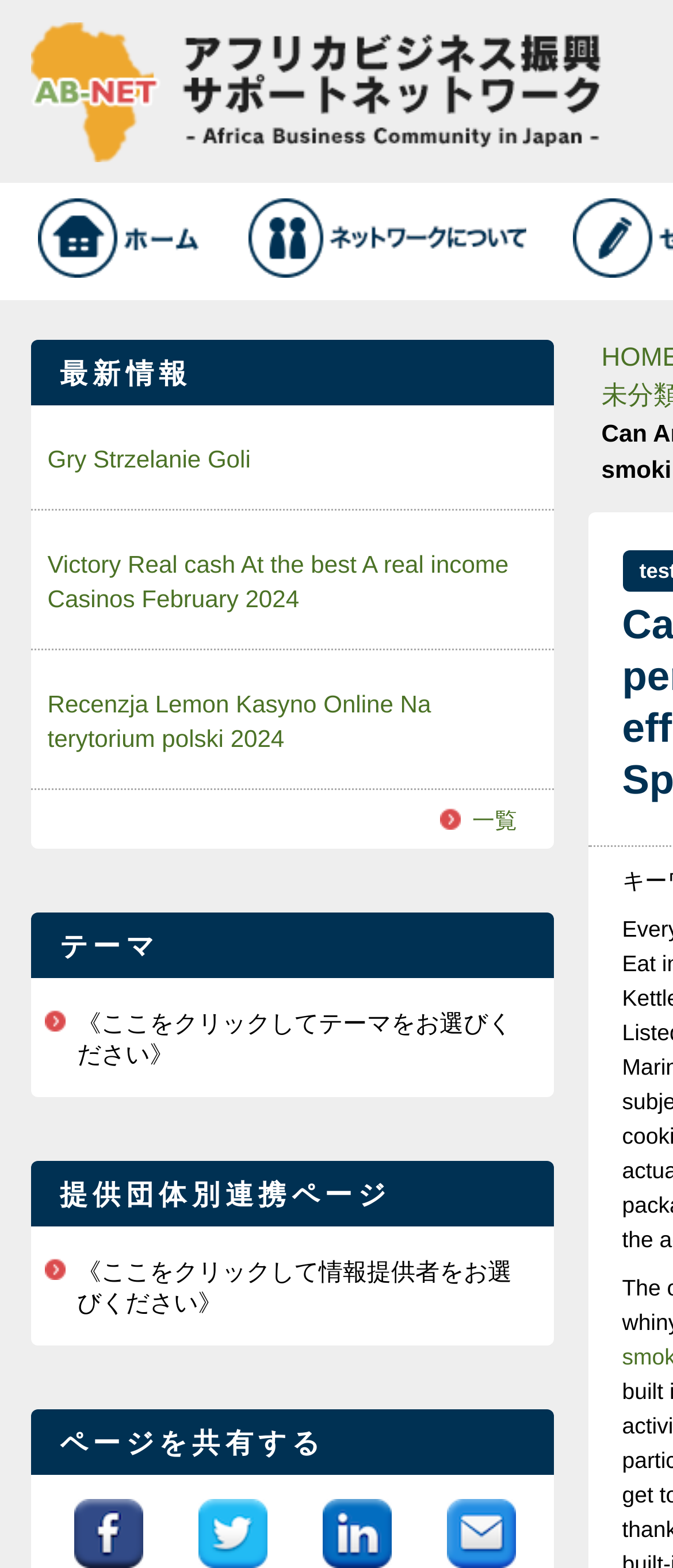Please provide a comprehensive response to the question based on the details in the image: What is the name of the network?

The name of the network can be found in the heading element at the top of the webpage, which reads 'アフリカビジネス振興サポートネットワーク(AB NET)は、日本とアフリカの間のビジネス振興を通じて、TICAD Vの主要テーマであるアフリカにおける民間主導の成長に貢献するために、官民連携により設立された情報ポータルサイトです。'